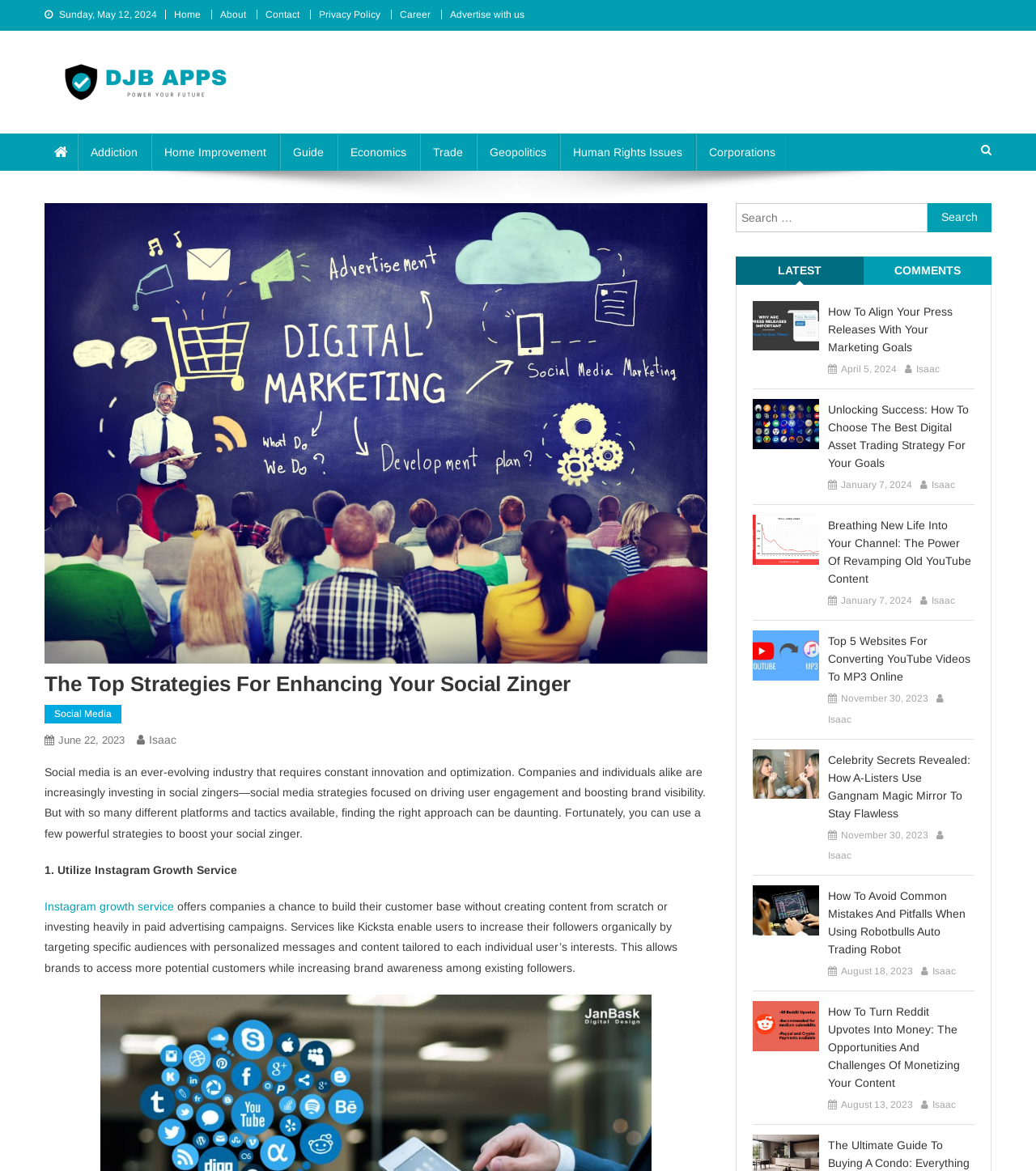Please locate and retrieve the main header text of the webpage.

The Top Strategies For Enhancing Your Social Zinger